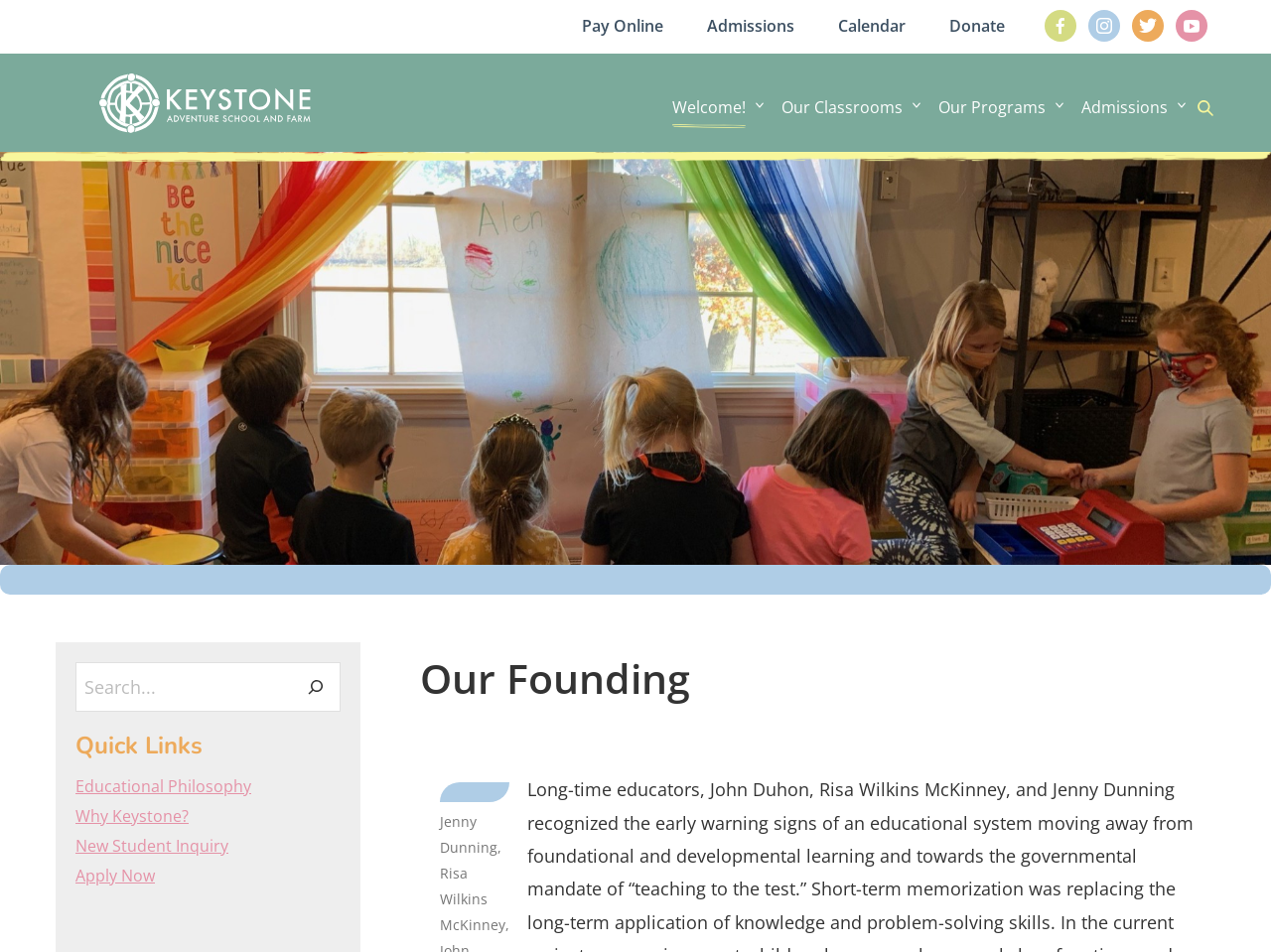Can you provide the bounding box coordinates for the element that should be clicked to implement the instruction: "Search for something"?

[0.933, 0.088, 0.956, 0.123]